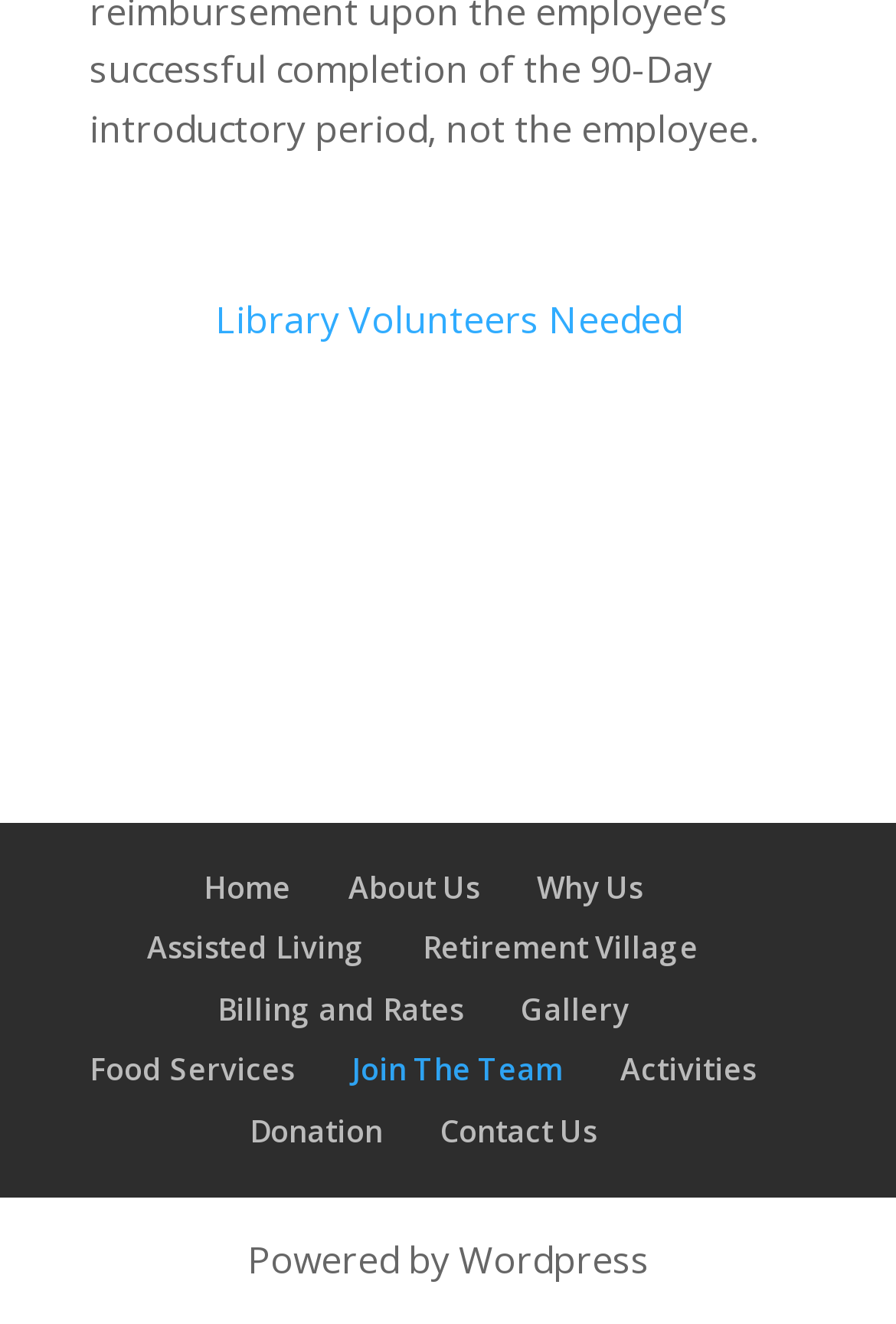Pinpoint the bounding box coordinates of the clickable element to carry out the following instruction: "Check Donation."

[0.278, 0.838, 0.427, 0.87]